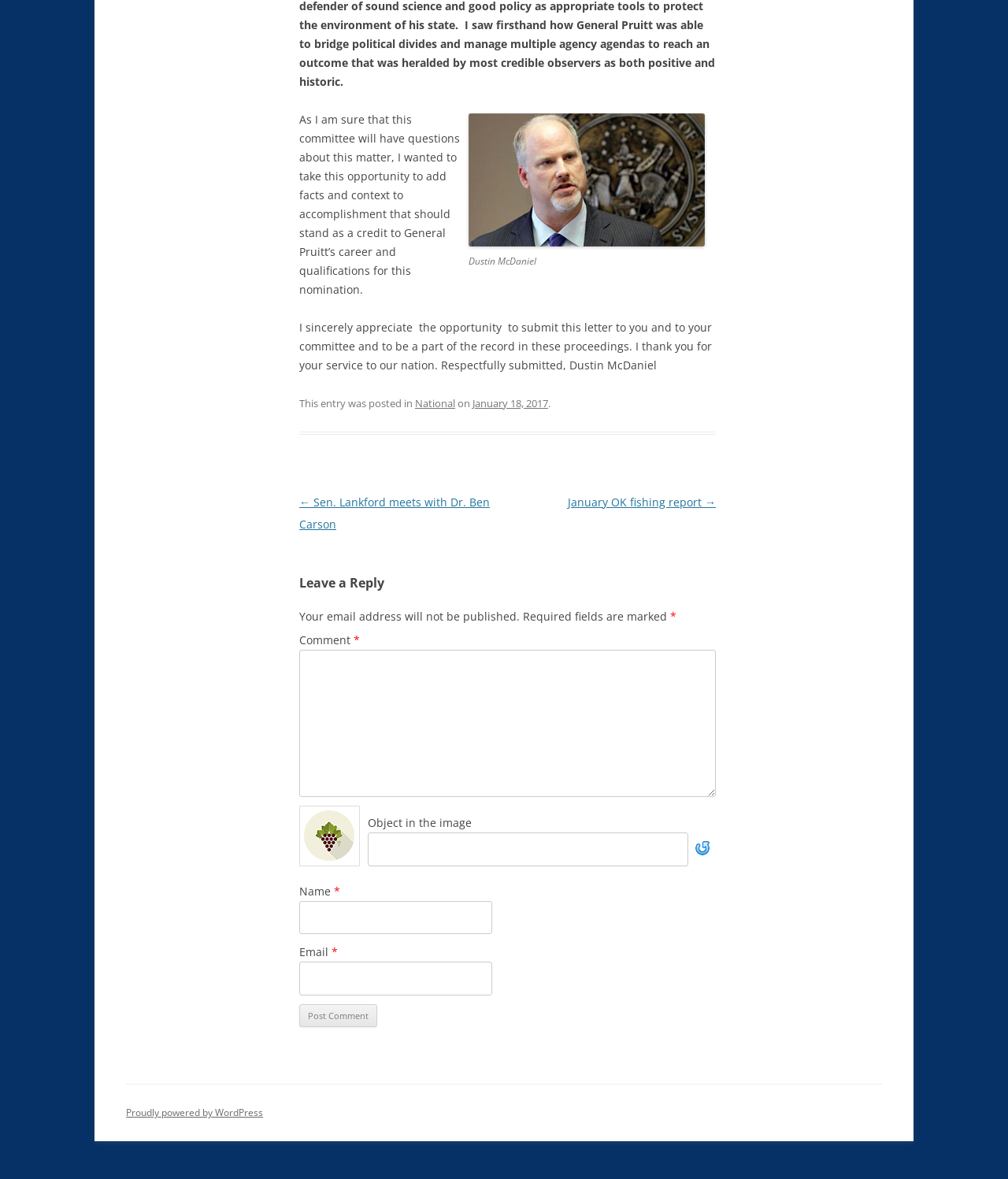Please identify the bounding box coordinates of the region to click in order to complete the task: "Click the 'Post Comment' button". The coordinates must be four float numbers between 0 and 1, specified as [left, top, right, bottom].

[0.297, 0.851, 0.374, 0.871]